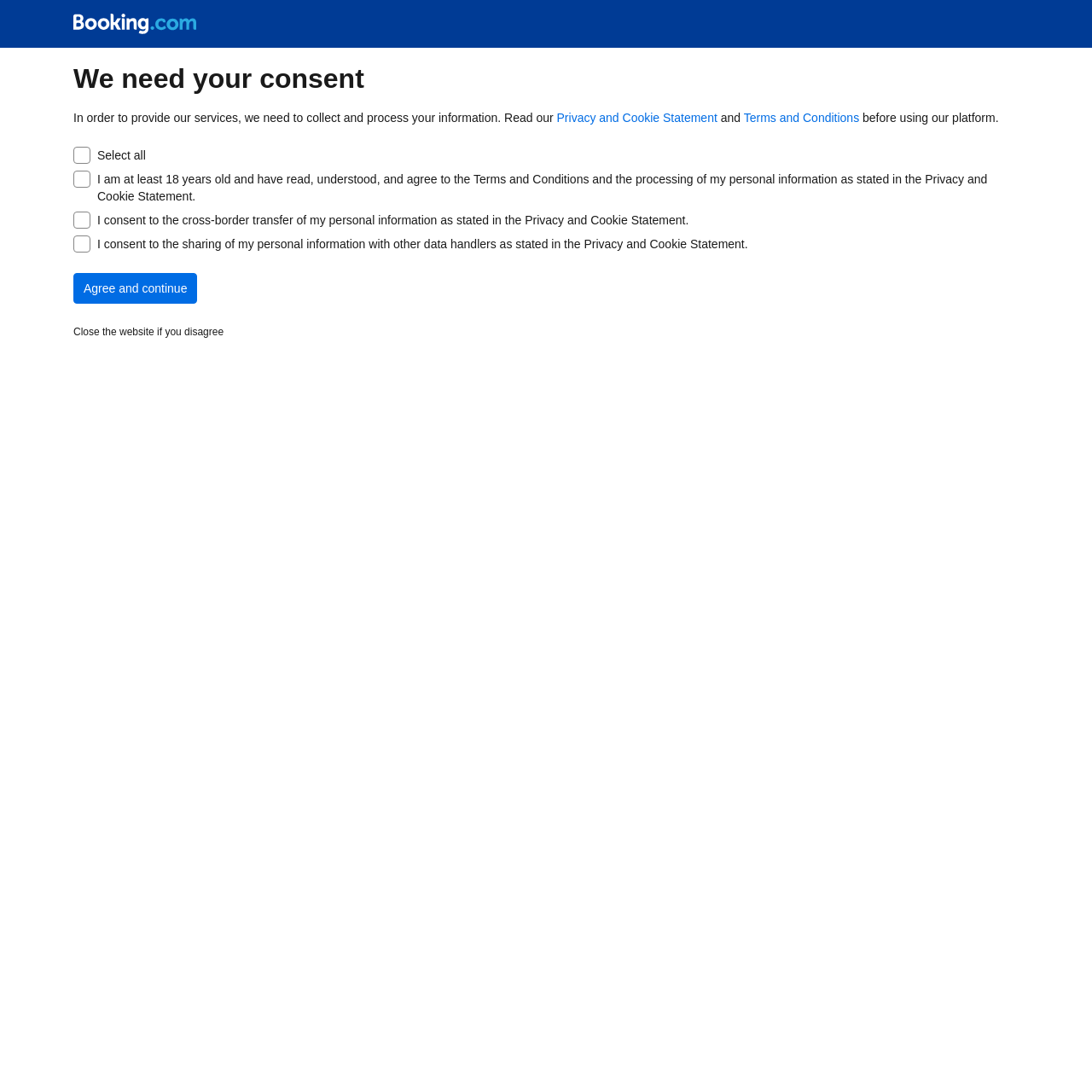Please determine the headline of the webpage and provide its content.

We need your consent